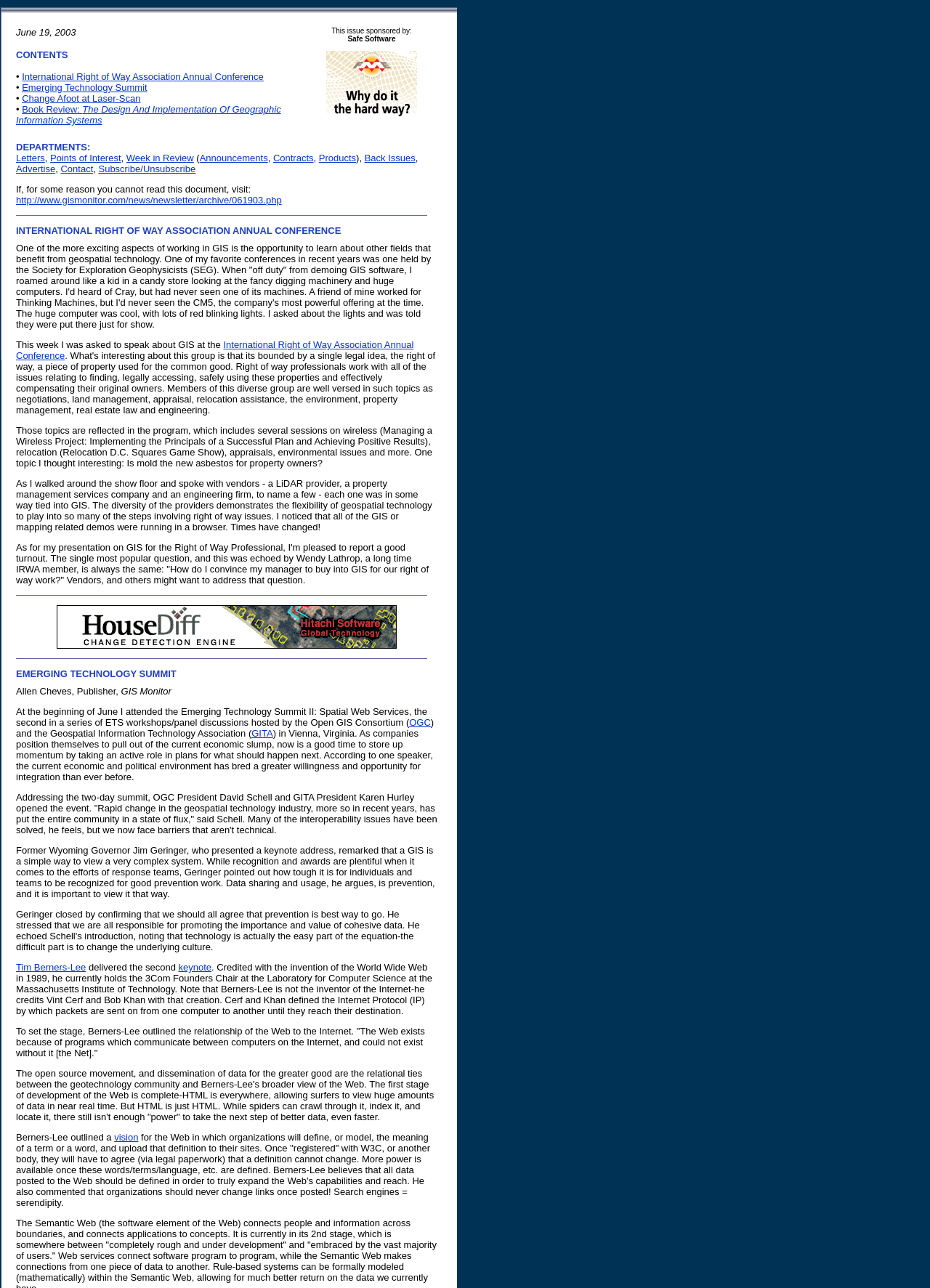Identify the bounding box coordinates for the element you need to click to achieve the following task: "Click on the link to International Right of Way Association Annual Conference". The coordinates must be four float values ranging from 0 to 1, formatted as [left, top, right, bottom].

[0.024, 0.055, 0.283, 0.064]